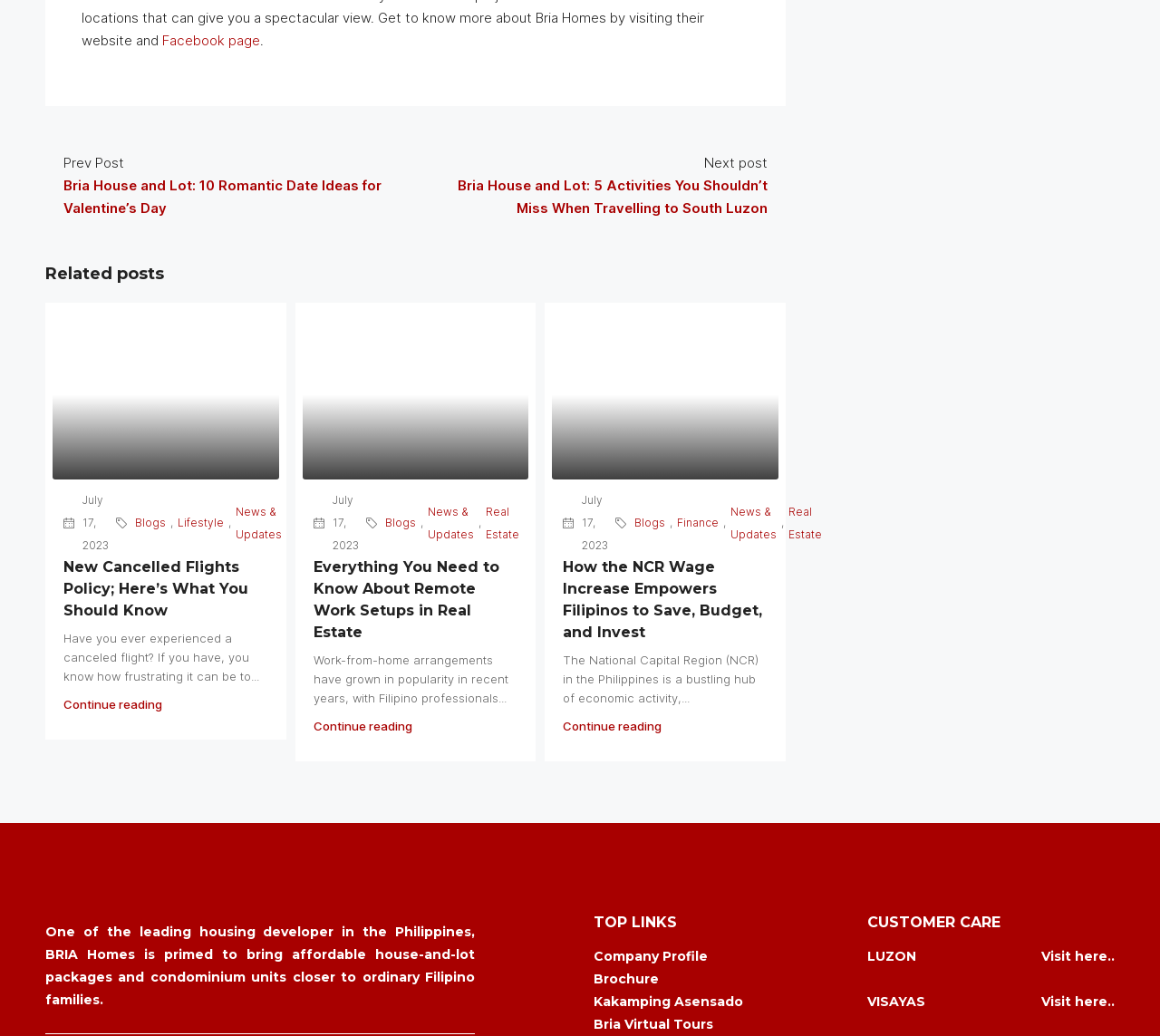Pinpoint the bounding box coordinates for the area that should be clicked to perform the following instruction: "Explore 'Company Profile'".

[0.512, 0.915, 0.61, 0.931]